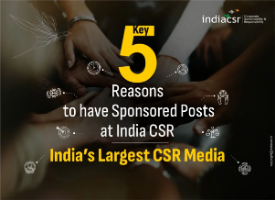Generate an in-depth description of the visual content.

The image showcases a visually engaging graphic titled "5 Key Reasons to have Sponsored Posts at India CSR." The design features hands coming together, symbolizing collaboration and unity, which aligns with the theme of corporate social responsibility (CSR). The bold yellow number "5" prominently highlights the focus of the content, making it easily noticeable. Below it, the text elaborates, "Reasons to have Sponsored Posts at India CSR," clearly indicating the purpose of this initiative. The tagline, "India's Largest CSR Media," emphasizes the platform's significant role in promoting CSR efforts across the country, further enhancing its credibility and appeal. The overall composition conveys a message of partnership and the importance of CSR in today's business landscape.